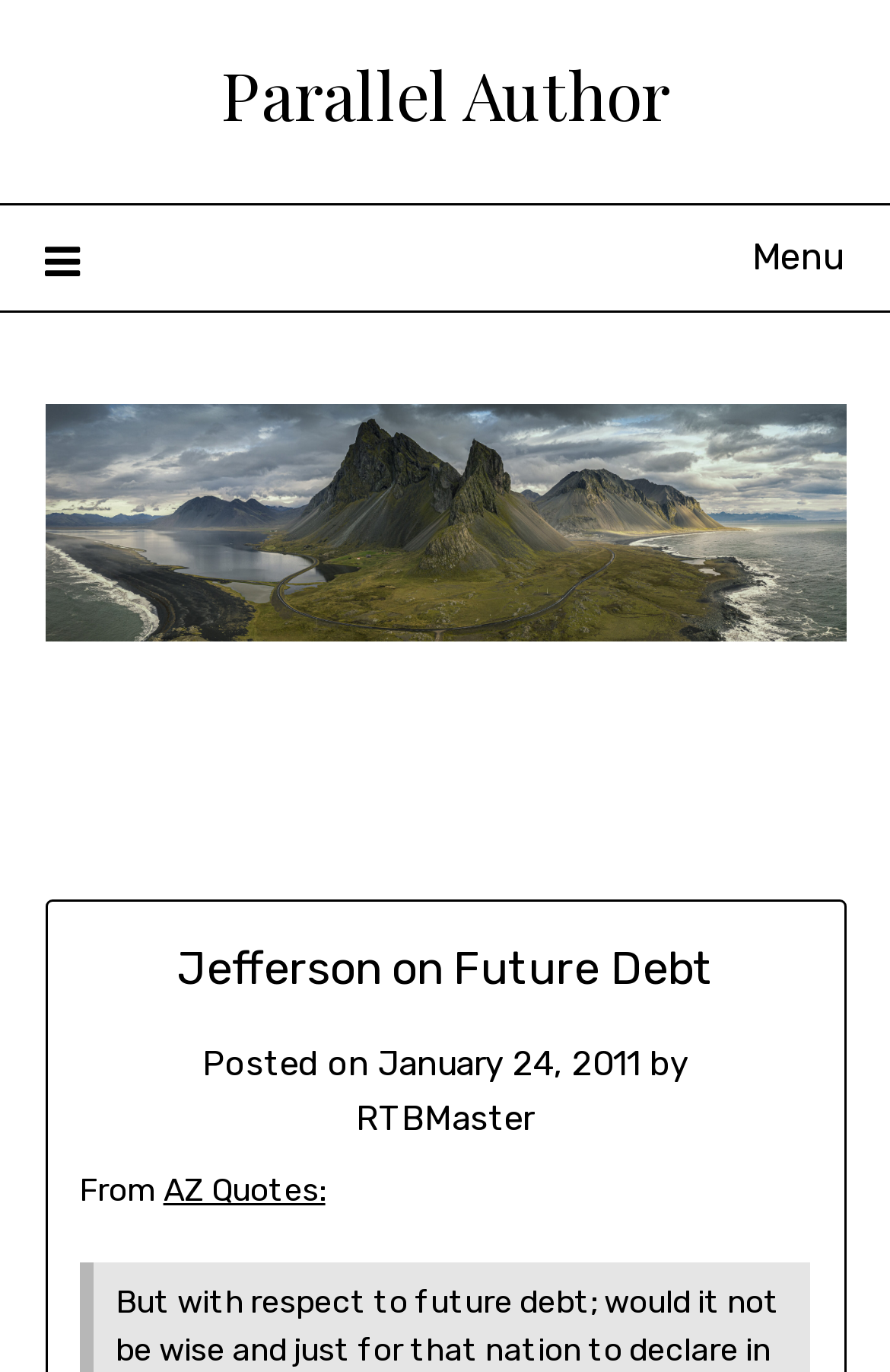When was the quote posted on this page?
Refer to the image and give a detailed answer to the query.

The quote was posted on this page on January 24, 2011, as indicated by the link 'January 24, 2011'.